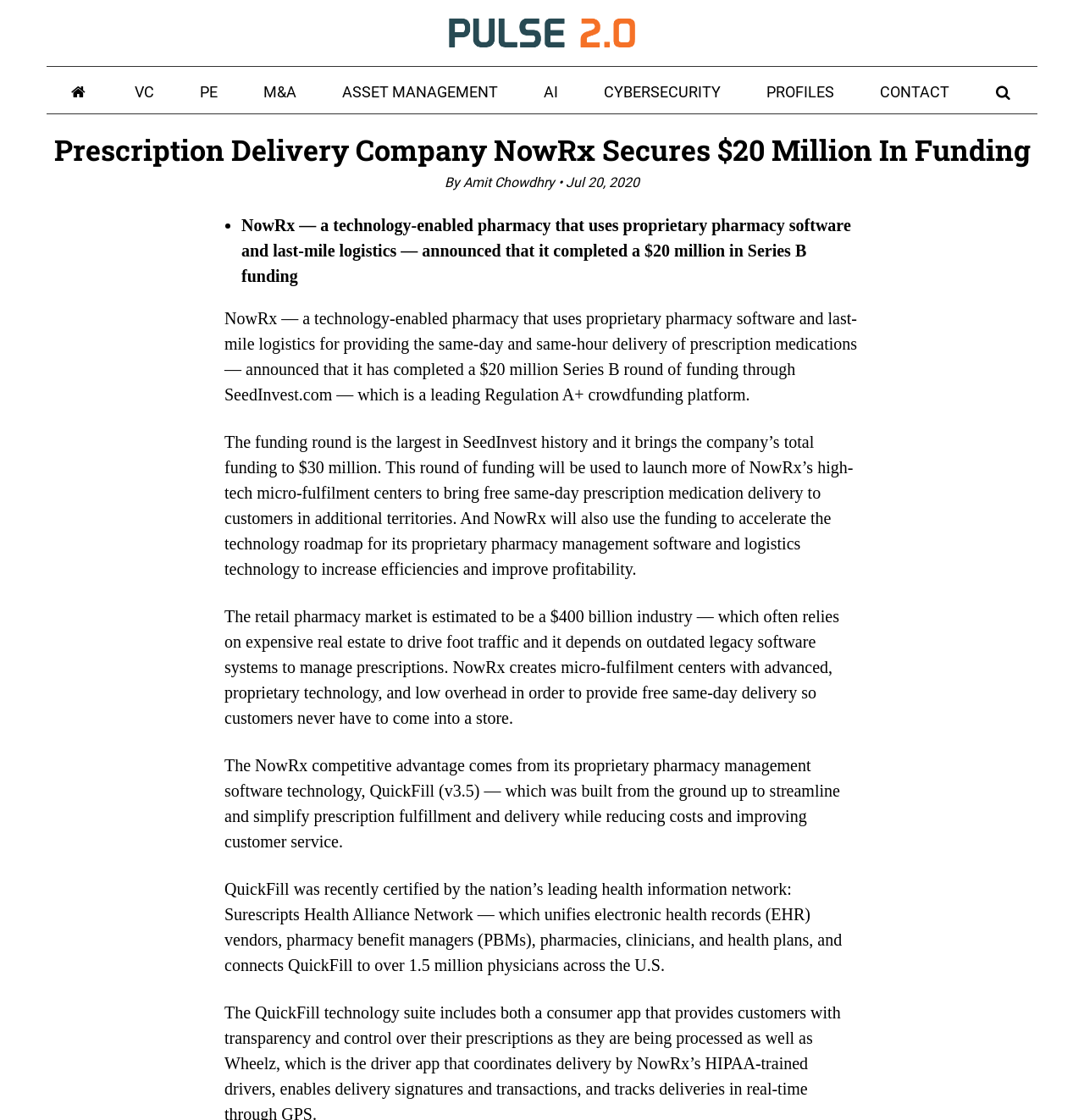Identify the bounding box coordinates of the region I need to click to complete this instruction: "Go to VC".

[0.103, 0.059, 0.163, 0.099]